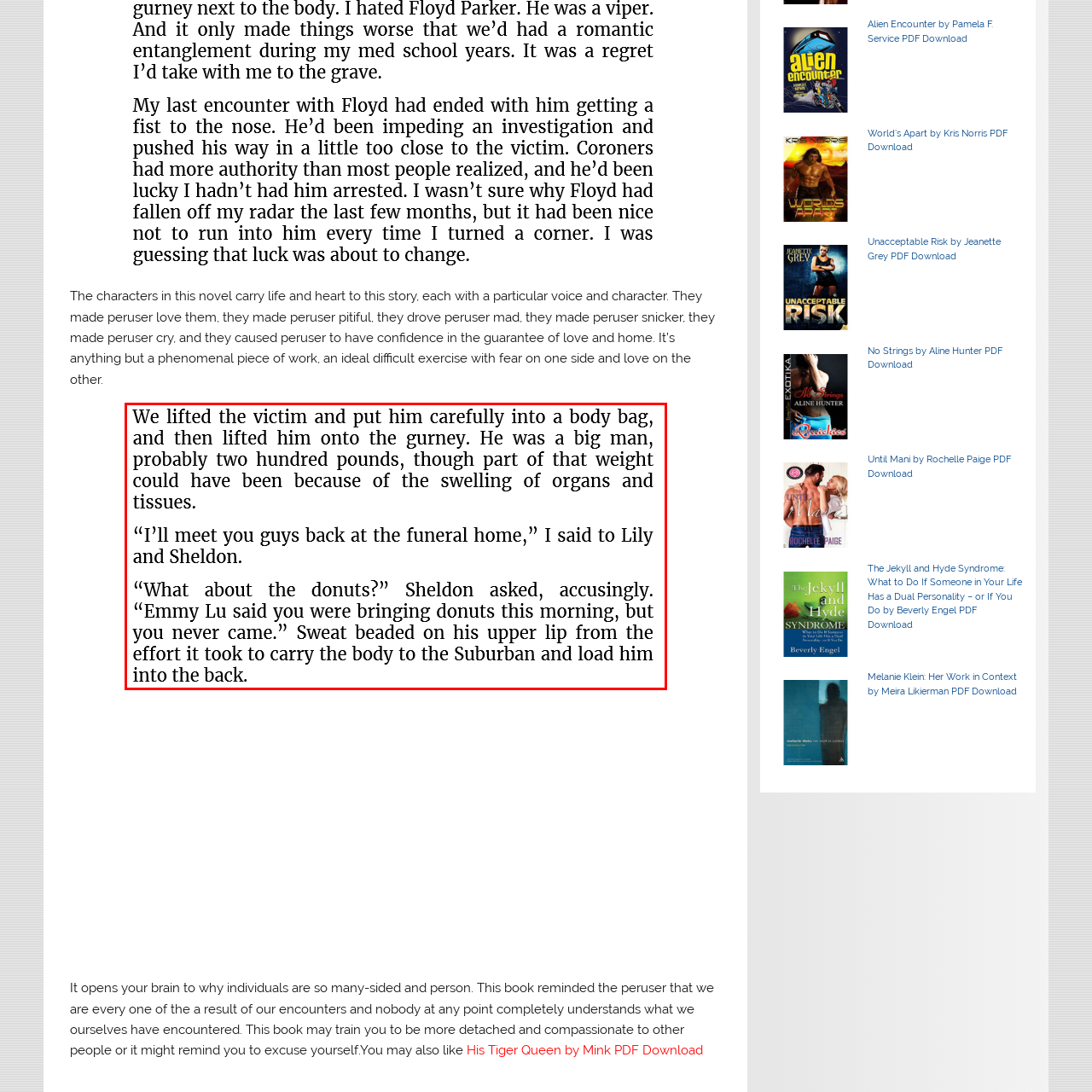Describe extensively the image content marked by the red bounding box.

The image features the cover of the novel "Dirty Devil" by Liliana Hart. The artwork likely captures the essence of the story, which revolves around complex characters who evoke a range of emotions, from love to despair. The accompanying text describes how these characters resonate with readers, making them laugh, cry, and believe in the promise of love and home. The narrative promises a gripping exploration of the human experience, filled with both darkness and love, highlighting the multifaceted nature of people shaped by their pasts. The cover serves as a visual gateway into a tale rich with emotional depth and character-driven storytelling.